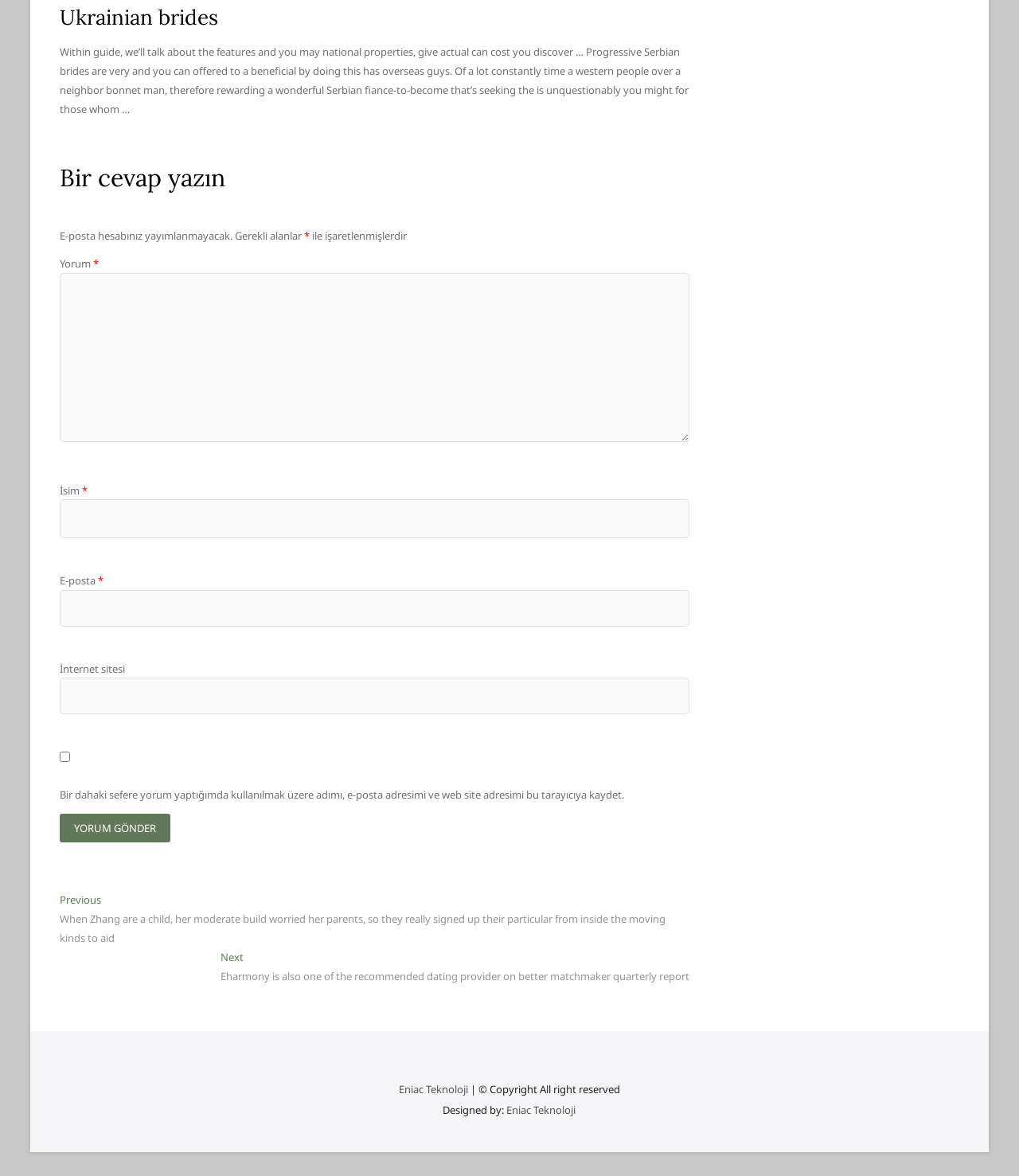Find the bounding box coordinates of the area to click in order to follow the instruction: "Go to previous post".

[0.058, 0.759, 0.677, 0.806]